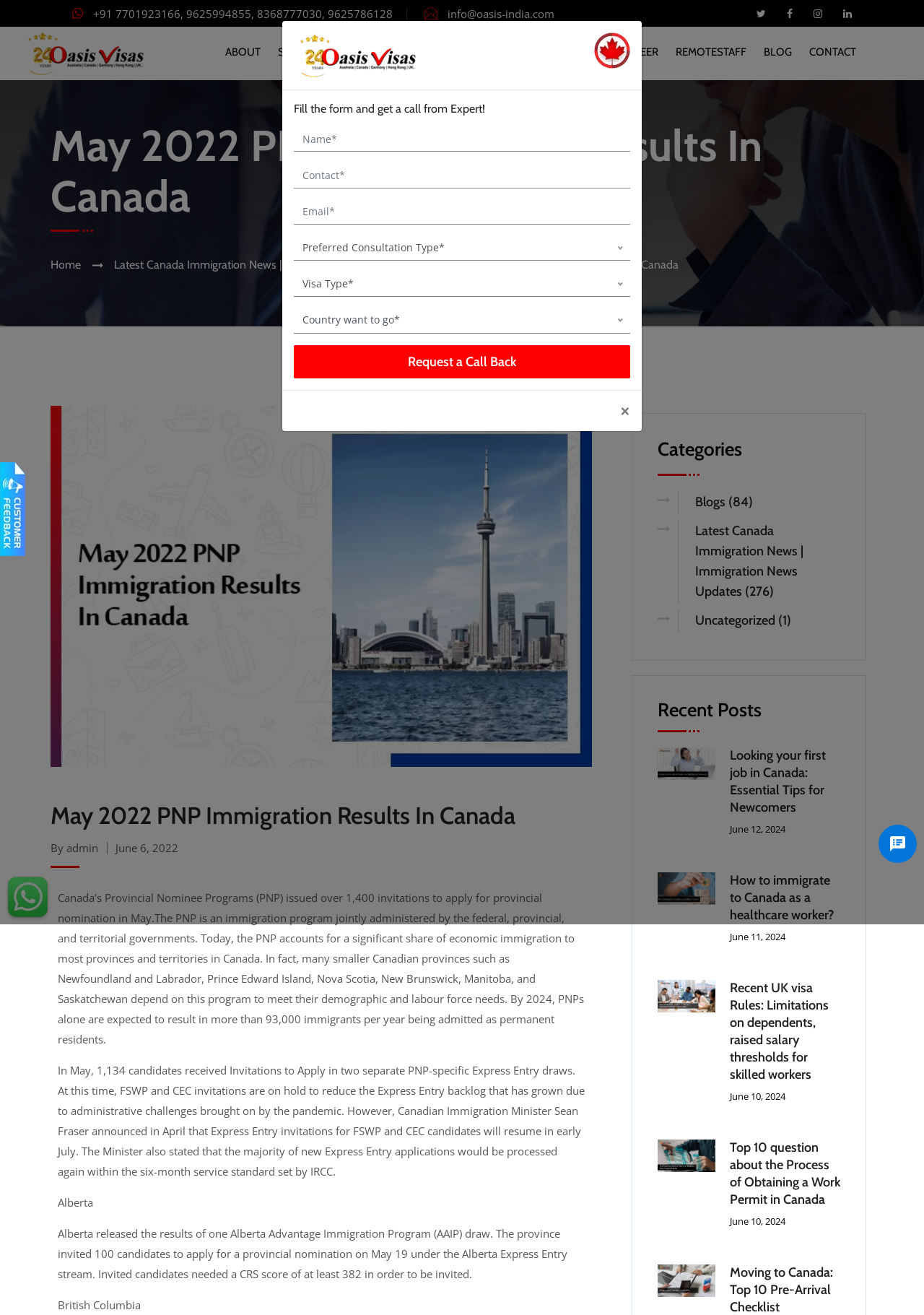Identify the bounding box coordinates for the UI element described as follows: Home. Use the format (top-left x, top-left y, bottom-right x, bottom-right y) and ensure all values are floating point numbers between 0 and 1.

[0.055, 0.196, 0.088, 0.206]